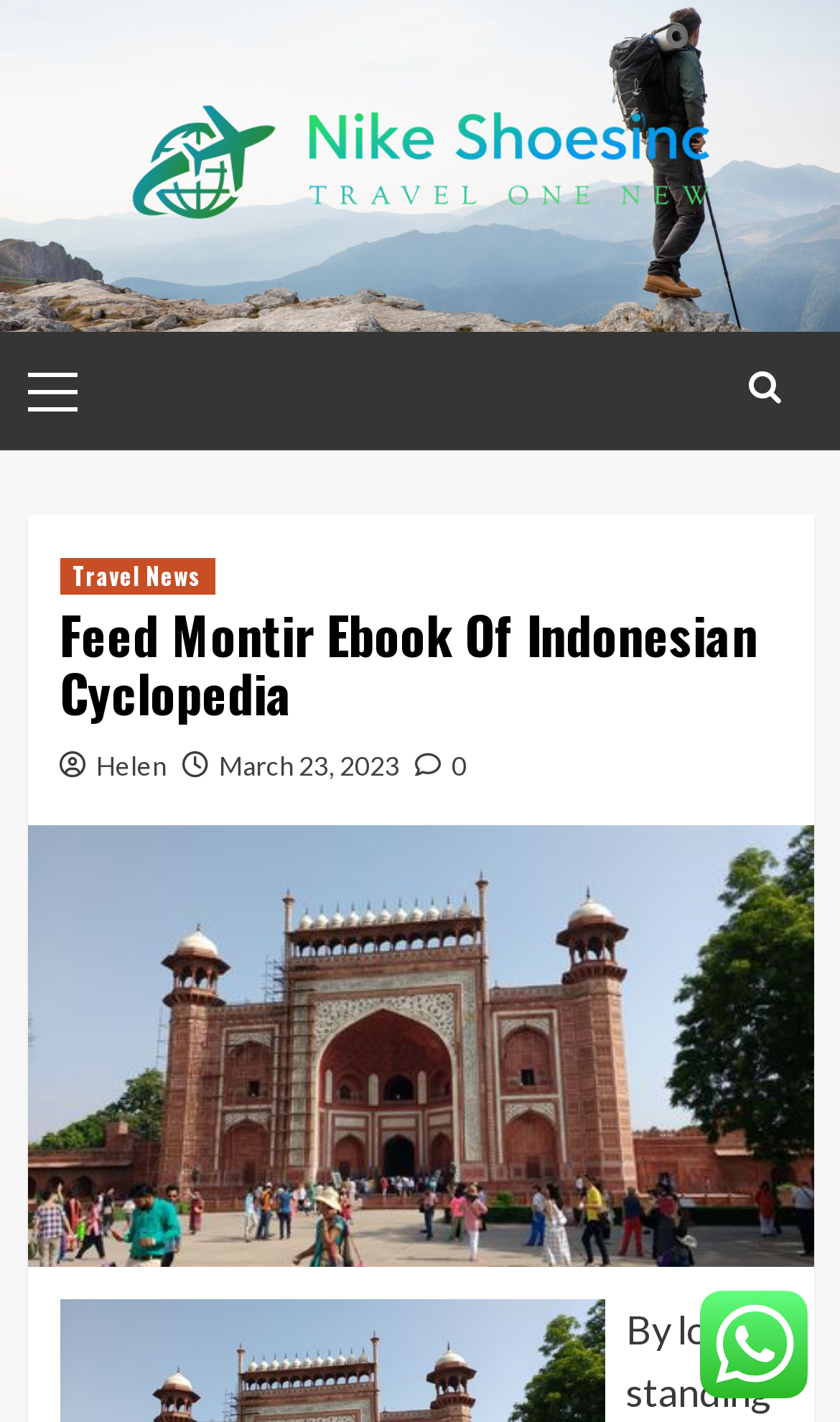Locate the bounding box for the described UI element: "0". Ensure the coordinates are four float numbers between 0 and 1, formatted as [left, top, right, bottom].

[0.494, 0.527, 0.555, 0.55]